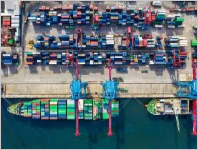What is the significance of the vibrant colors of the containers?
Please answer the question with a detailed response using the information from the screenshot.

The vibrant colors of the containers, ranging from greens and reds to blues and yellows, create a visually striking contrast against the backdrop of the port, making the image more appealing and highlighting the complexity of the cargo operations.